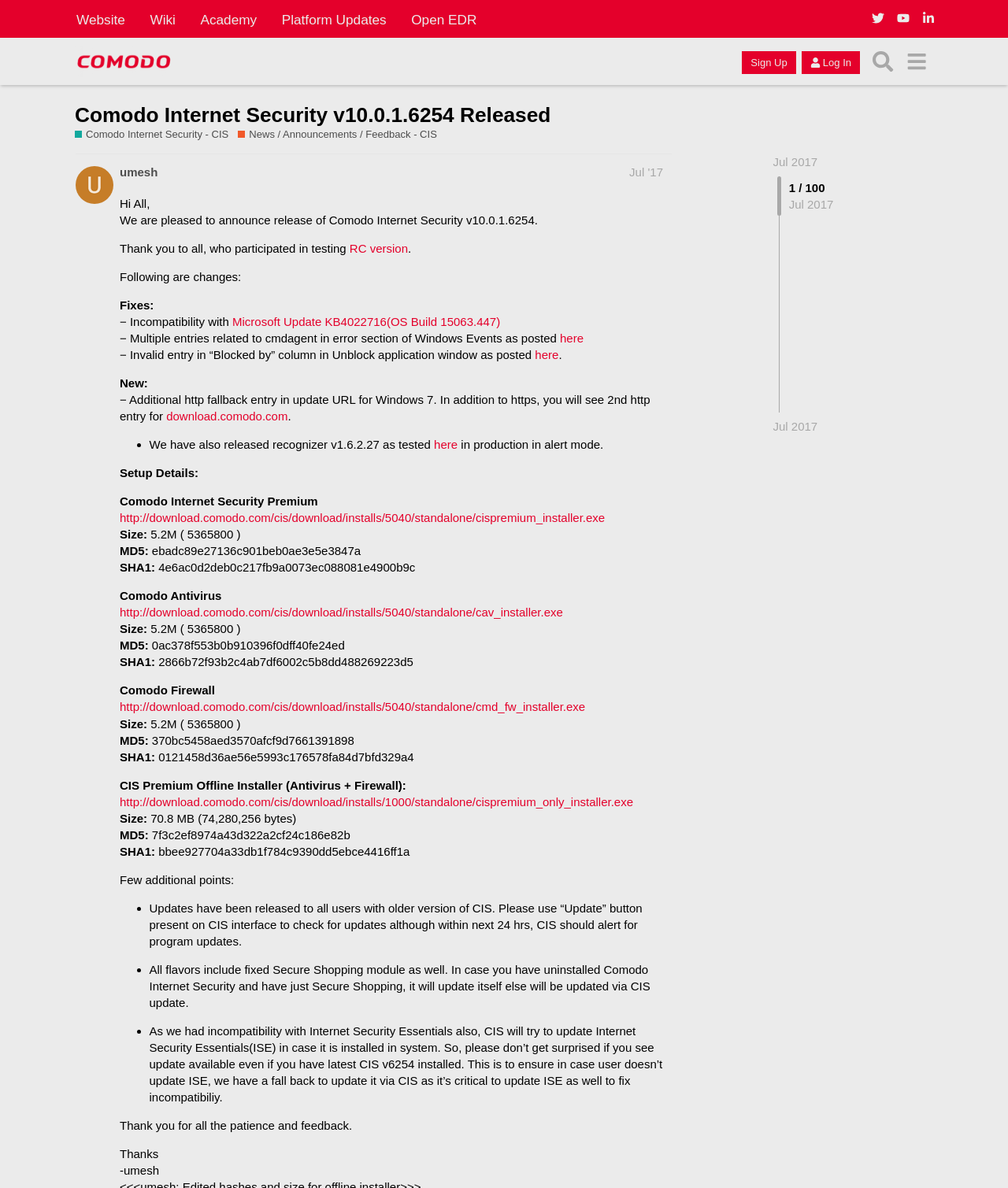Locate the bounding box coordinates of the clickable region to complete the following instruction: "Visit the 'Comodo Forum' page."

[0.074, 0.038, 0.172, 0.065]